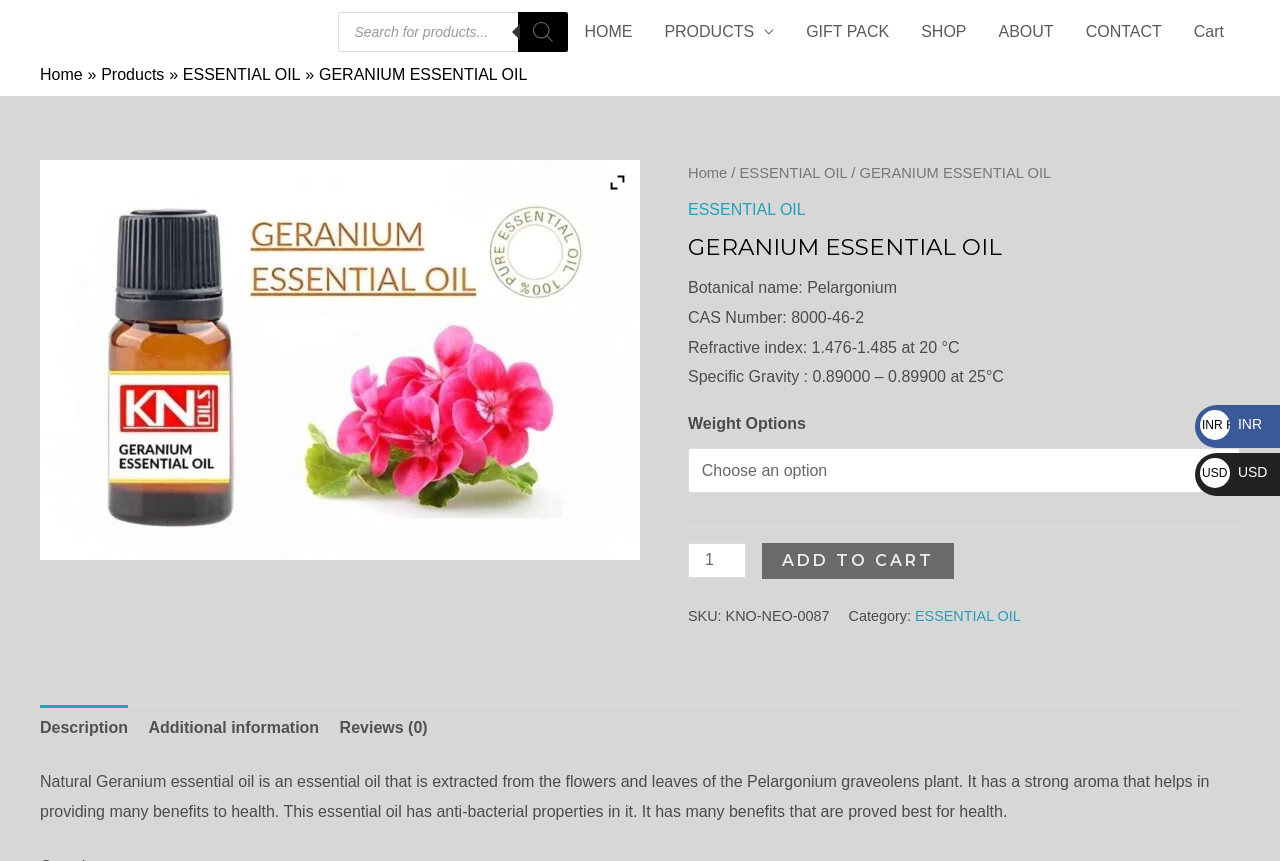Determine the bounding box coordinates of the clickable region to follow the instruction: "Select weight options".

[0.538, 0.52, 0.969, 0.572]